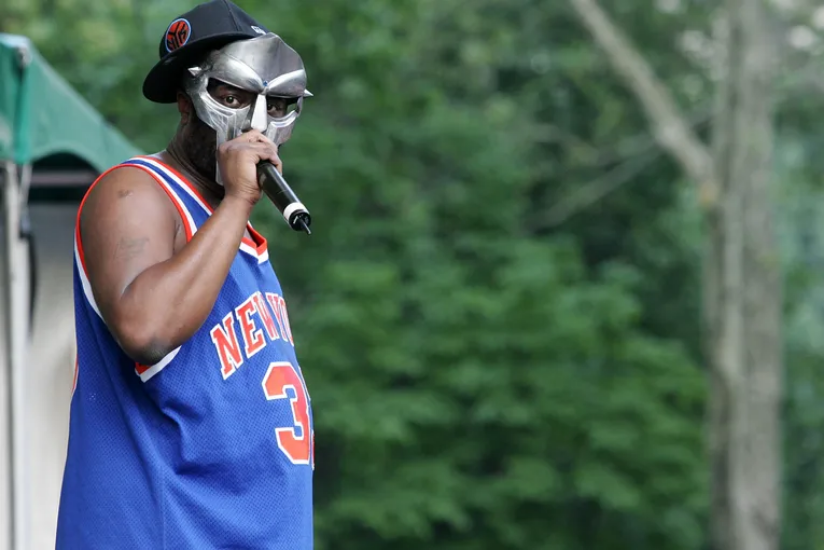Describe the image thoroughly, including all noticeable details.

In this captivating image, a performer, styled in a distinctive silver mask, engages the audience while holding a microphone. Dressed in a blue basketball jersey emblazoned with "NEW YORK" and the number 3, he exemplifies a blend of athletic and artistic flair. The backdrop features lush greenery, adding a vibrant touch to the lively outdoor setting, possibly during a concert or festival. His pose and expression are filled with intensity, encapsulating the unique energy and persona he brings to the stage, a hallmark of influential performances in hip-hop culture.